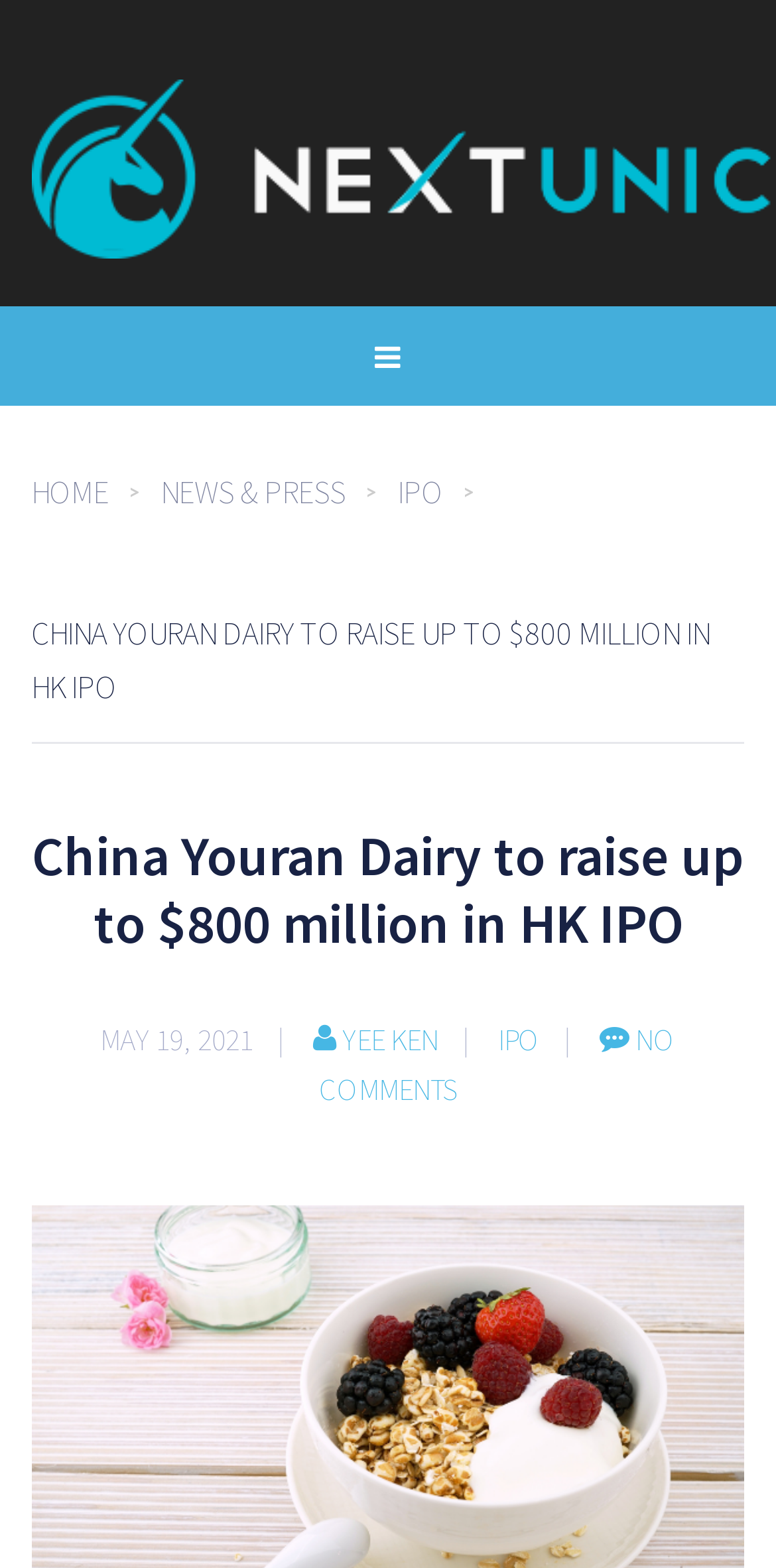Provide the bounding box coordinates of the HTML element described as: "title="NextUnicorn"". The bounding box coordinates should be four float numbers between 0 and 1, i.e., [left, top, right, bottom].

[0.04, 0.0, 0.96, 0.195]